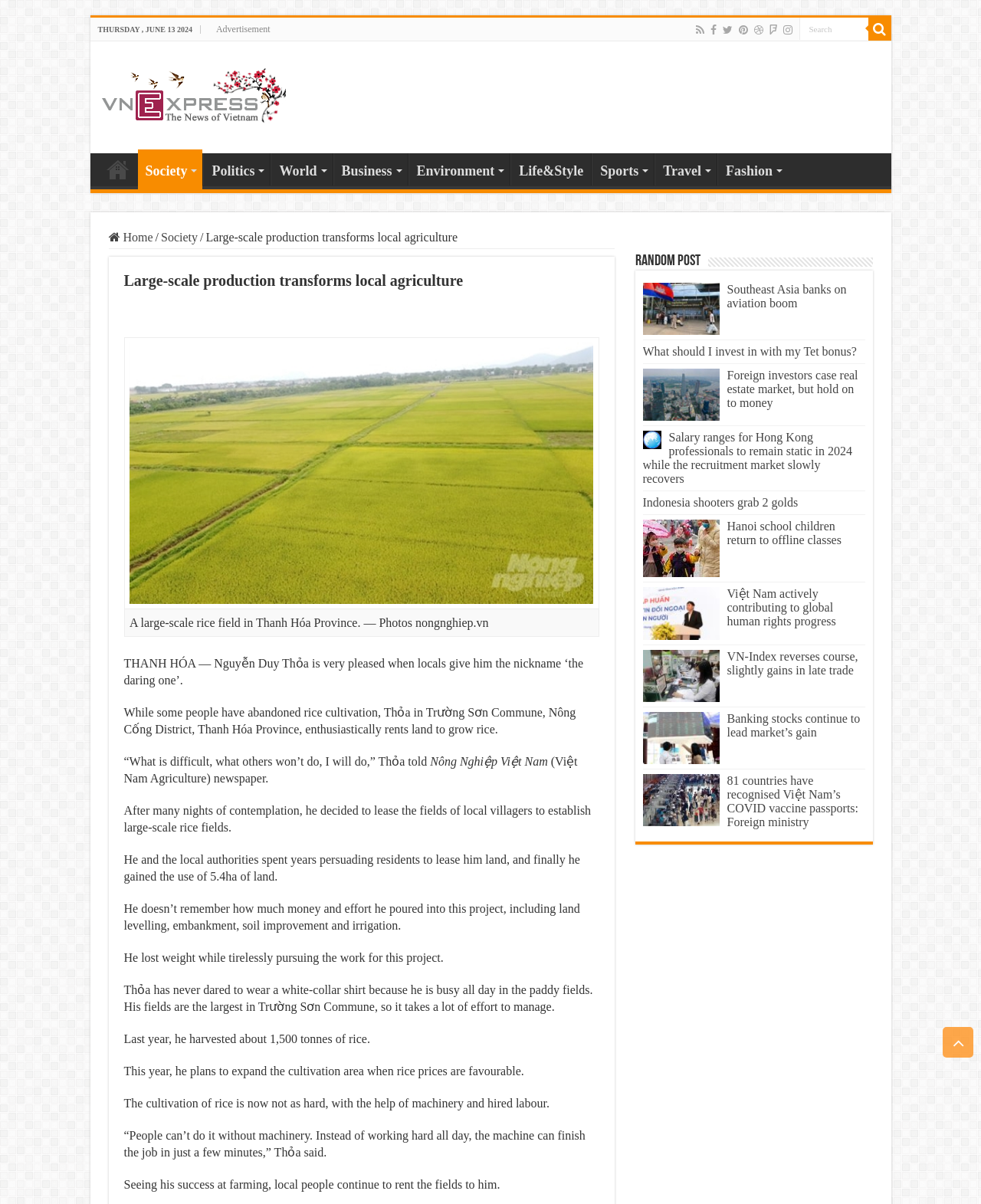Determine the bounding box coordinates of the region to click in order to accomplish the following instruction: "Read more about Large-scale production transforms local agriculture". Provide the coordinates as four float numbers between 0 and 1, specifically [left, top, right, bottom].

[0.126, 0.226, 0.611, 0.241]